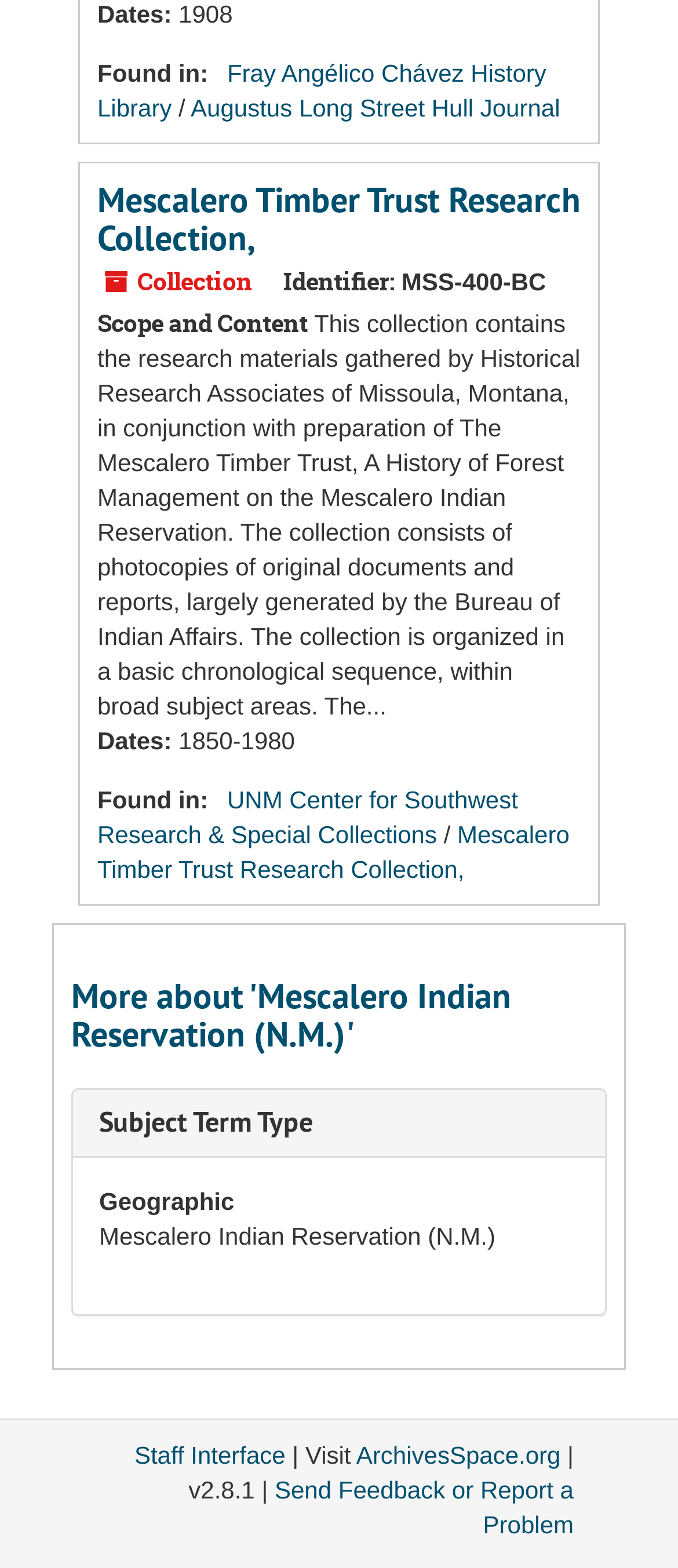Using details from the image, please answer the following question comprehensively:
What is the time period of the collection?

The time period can be found in the static text element '1850-1980' which is located below the 'Dates' label, indicating that it is the time period of the collection.